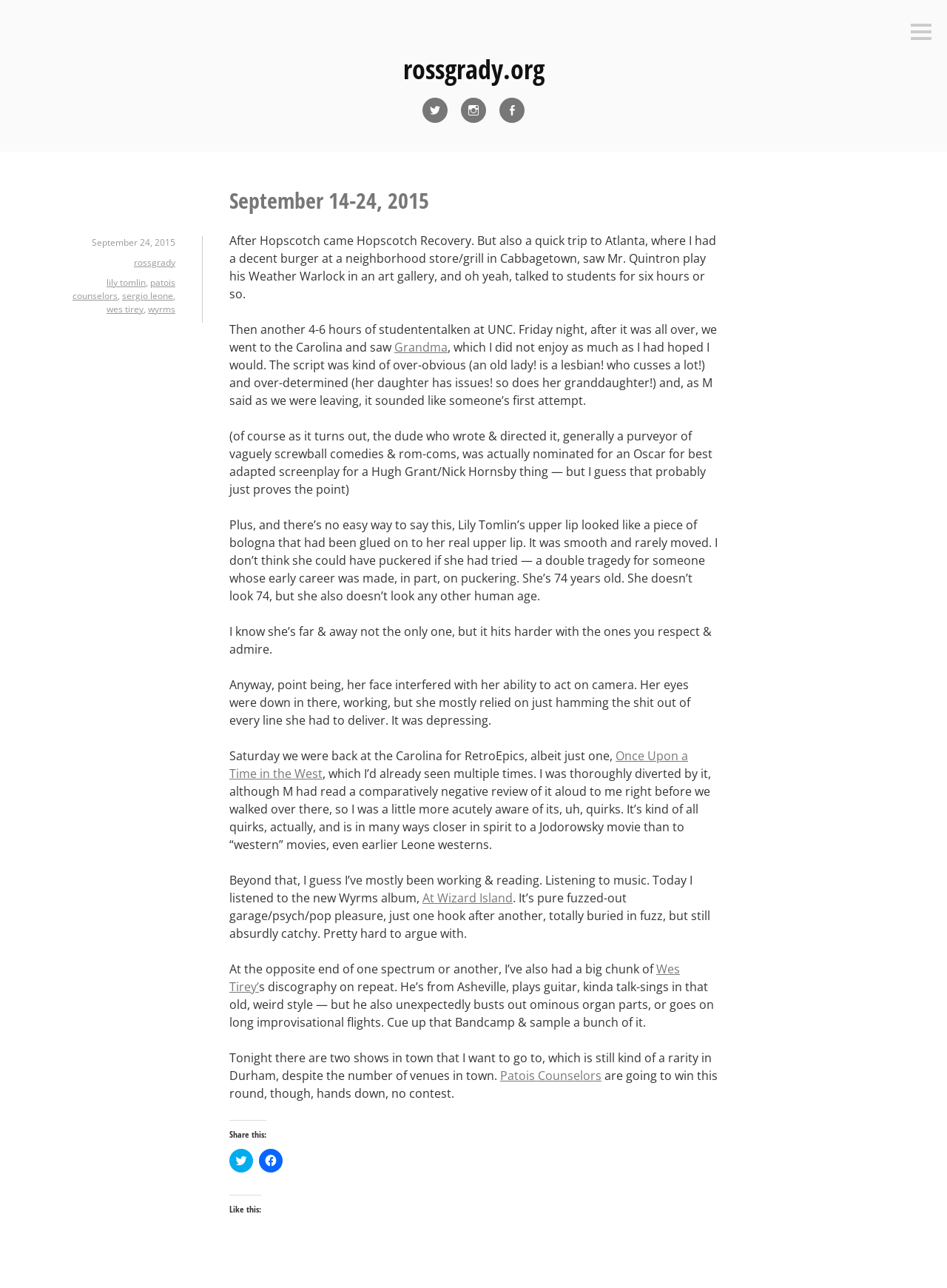What type of music does Wes Tirey play?
Examine the image and provide an in-depth answer to the question.

The author mentions that Wes Tirey, from Asheville, plays guitar and has a discography that the author has been listening to, which features talk-singing in an old, weird style, as well as ominous organ parts and long improvisational flights.